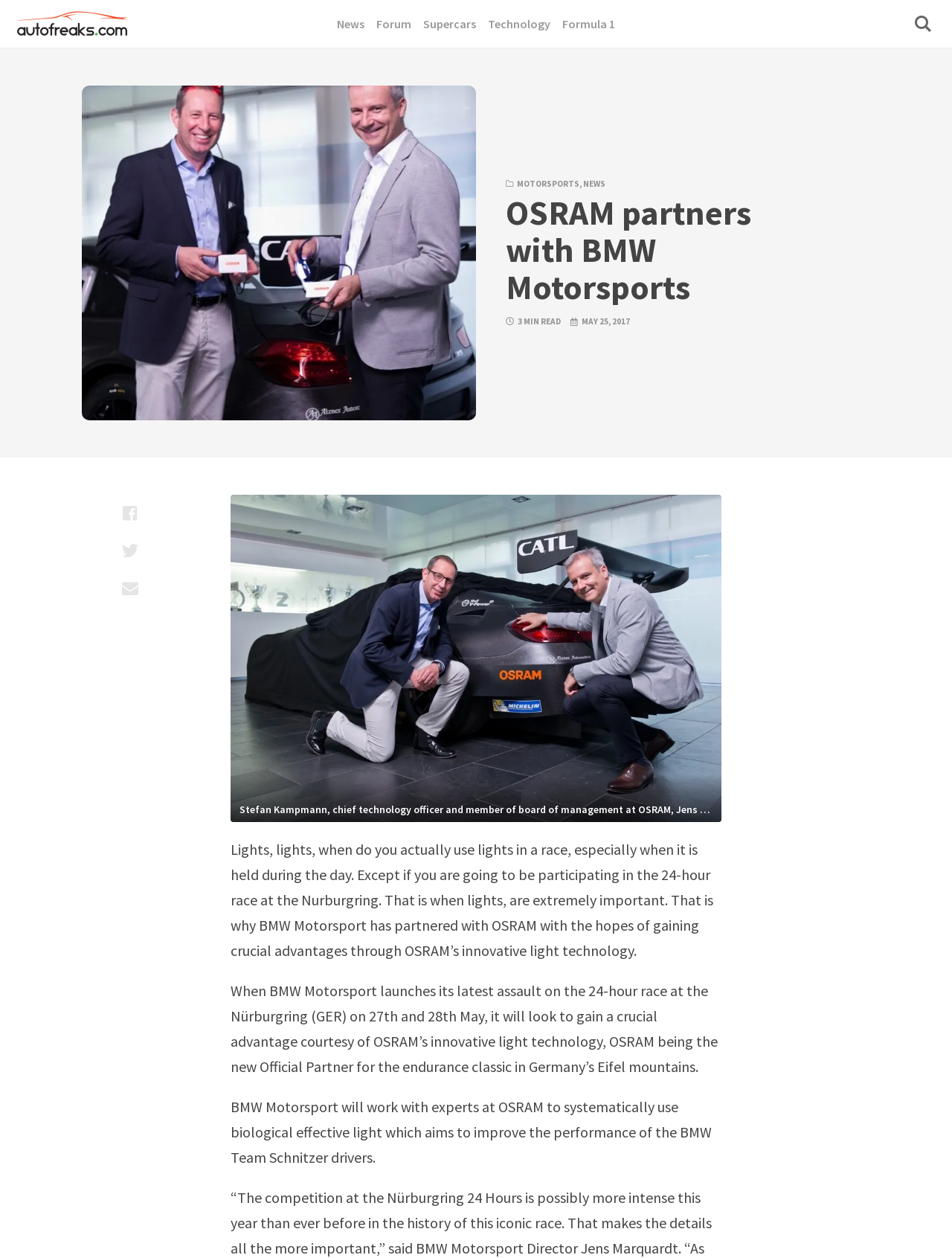Using the description "Formula 1", locate and provide the bounding box of the UI element.

[0.591, 0.0, 0.646, 0.038]